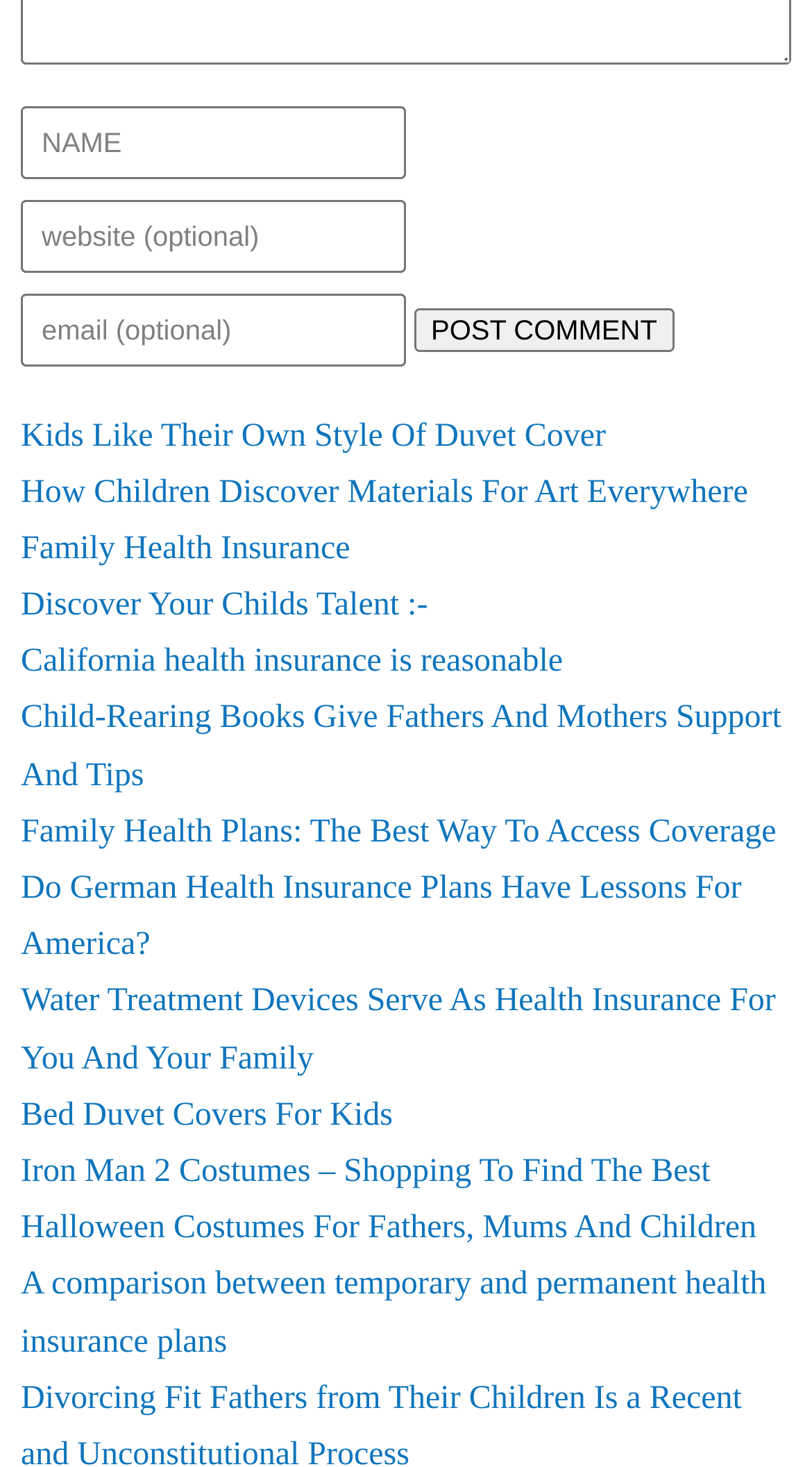Locate the bounding box coordinates of the clickable region necessary to complete the following instruction: "Click the POST COMMENT button". Provide the coordinates in the format of four float numbers between 0 and 1, i.e., [left, top, right, bottom].

[0.51, 0.209, 0.83, 0.239]